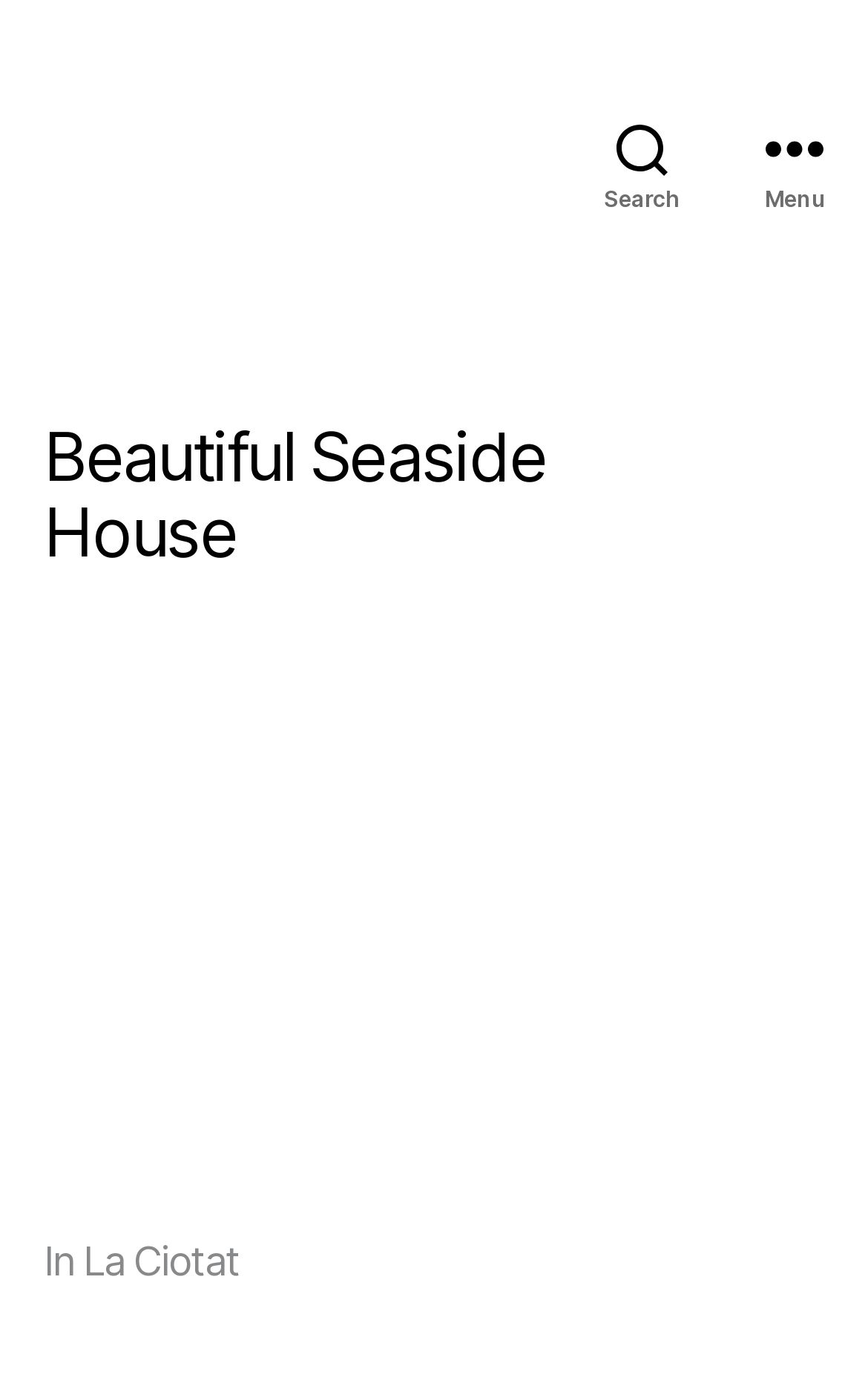Explain in detail what you observe on this webpage.

This webpage appears to be a real estate listing for a luxurious seaside house. At the top left corner, there is a logo for "Sélection villas luxe" accompanied by a text with the same name. To the right of the logo, there is a search button and a menu button, which is currently not expanded.

Below the top navigation bar, there is a prominent heading that reads "Beautiful Seaside House" followed by a subheading "In La Ciotat". The main content area features a large image that takes up most of the screen, showcasing the property.

The webpage also mentions that the property is located 15 minutes away from Cassis, 500 meters from the sea, and situated in the middle of an extraordinary 2-acre park, within walking distance to other amenities.